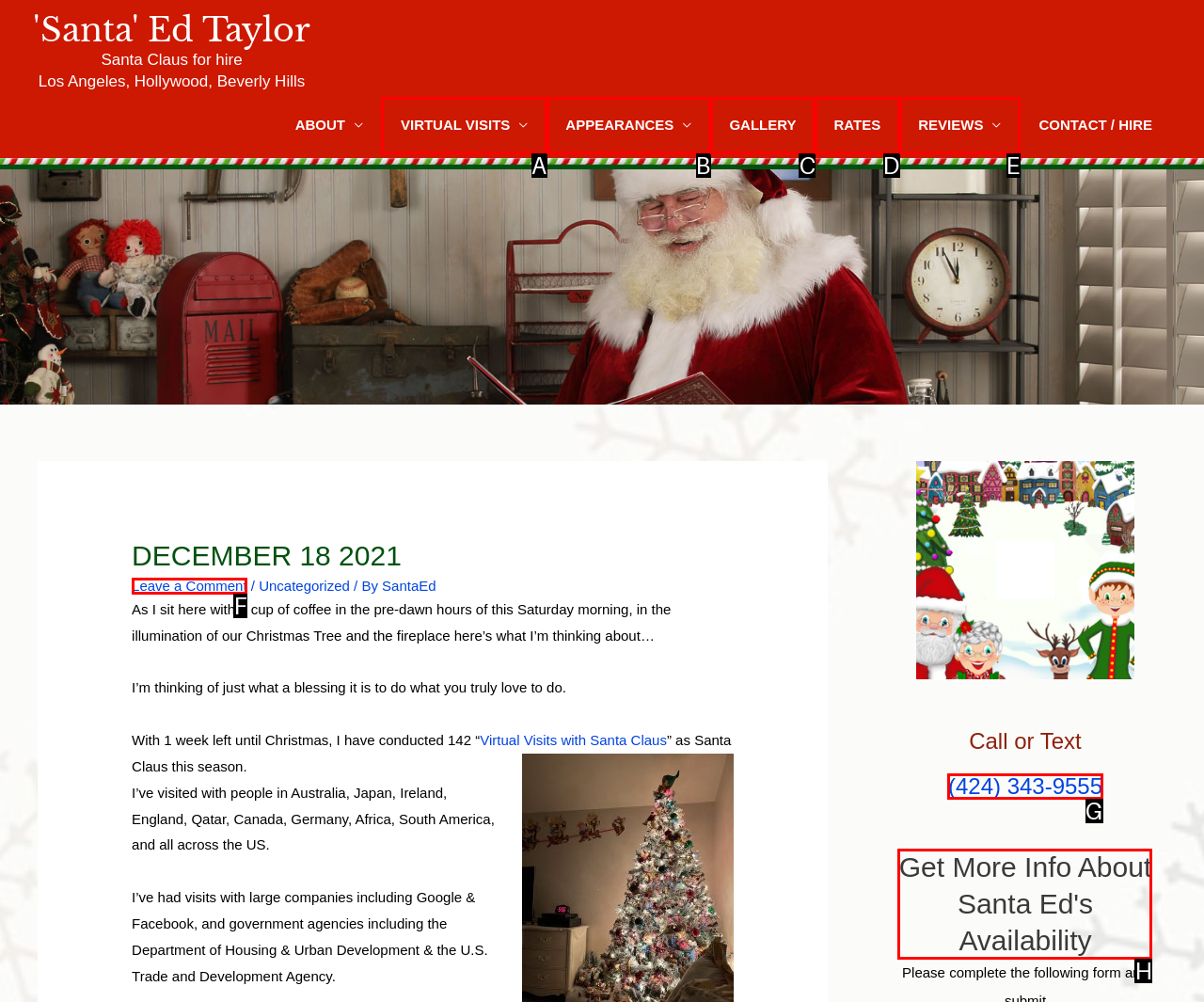Select the UI element that should be clicked to execute the following task: Get more info about Santa Ed's availability
Provide the letter of the correct choice from the given options.

H